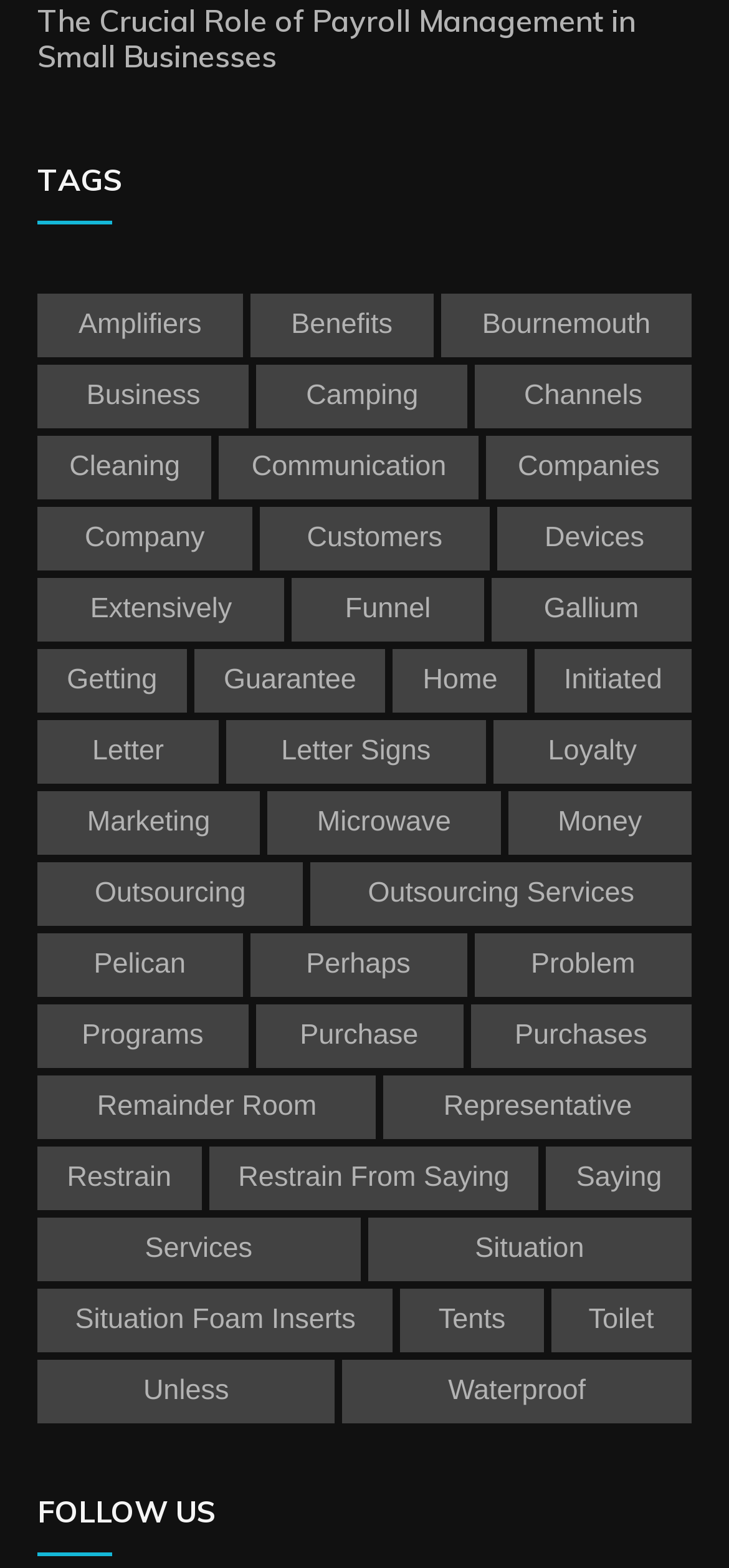Can you pinpoint the bounding box coordinates for the clickable element required for this instruction: "Click on the link 'The Crucial Role of Payroll Management in Small Businesses'"? The coordinates should be four float numbers between 0 and 1, i.e., [left, top, right, bottom].

[0.051, 0.001, 0.872, 0.048]